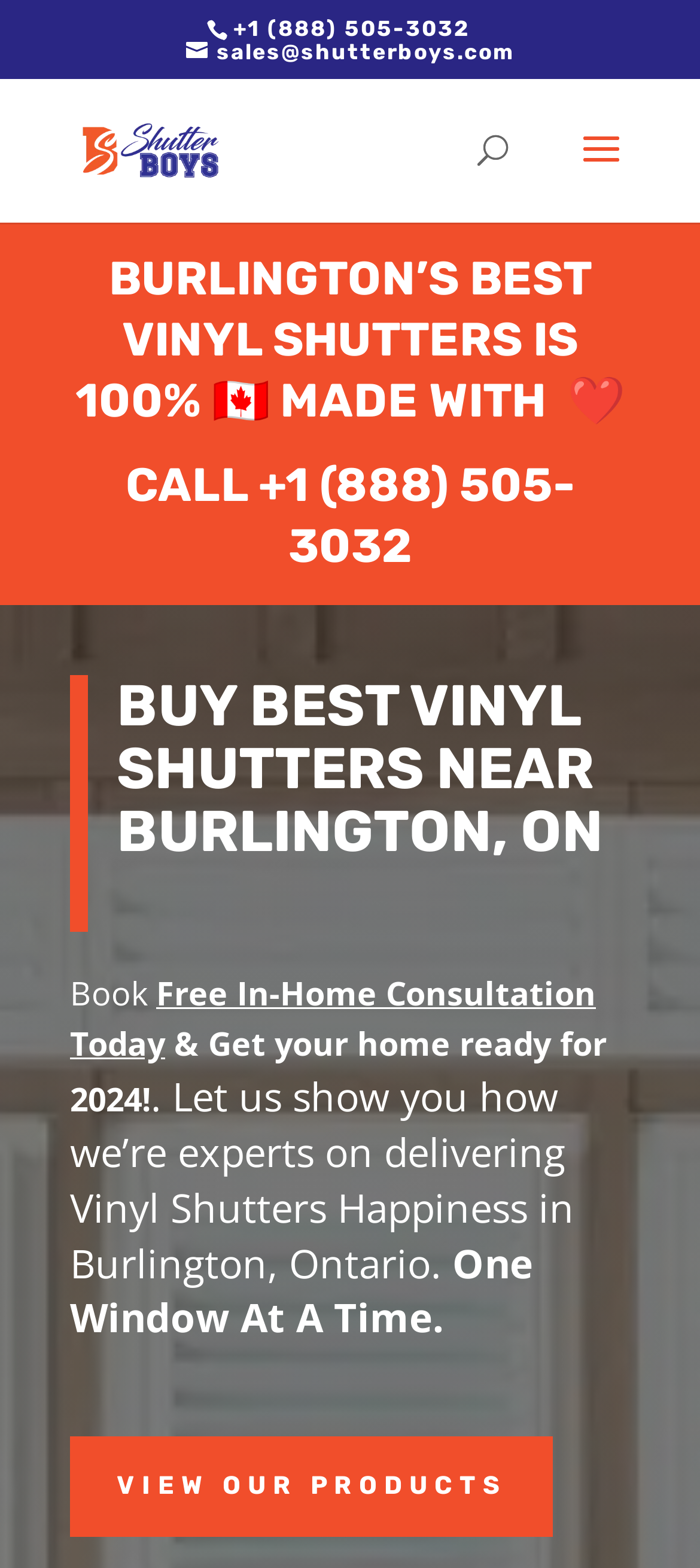What is the city where the vinyl shutters are made?
With the help of the image, please provide a detailed response to the question.

I found the city by looking at the heading element with the text 'BURLINGTON’S BEST VINYL SHUTTERS IS 100% 🇨🇦 MADE WITH ❤️'. This suggests that the vinyl shutters are made in Burlington, Ontario.